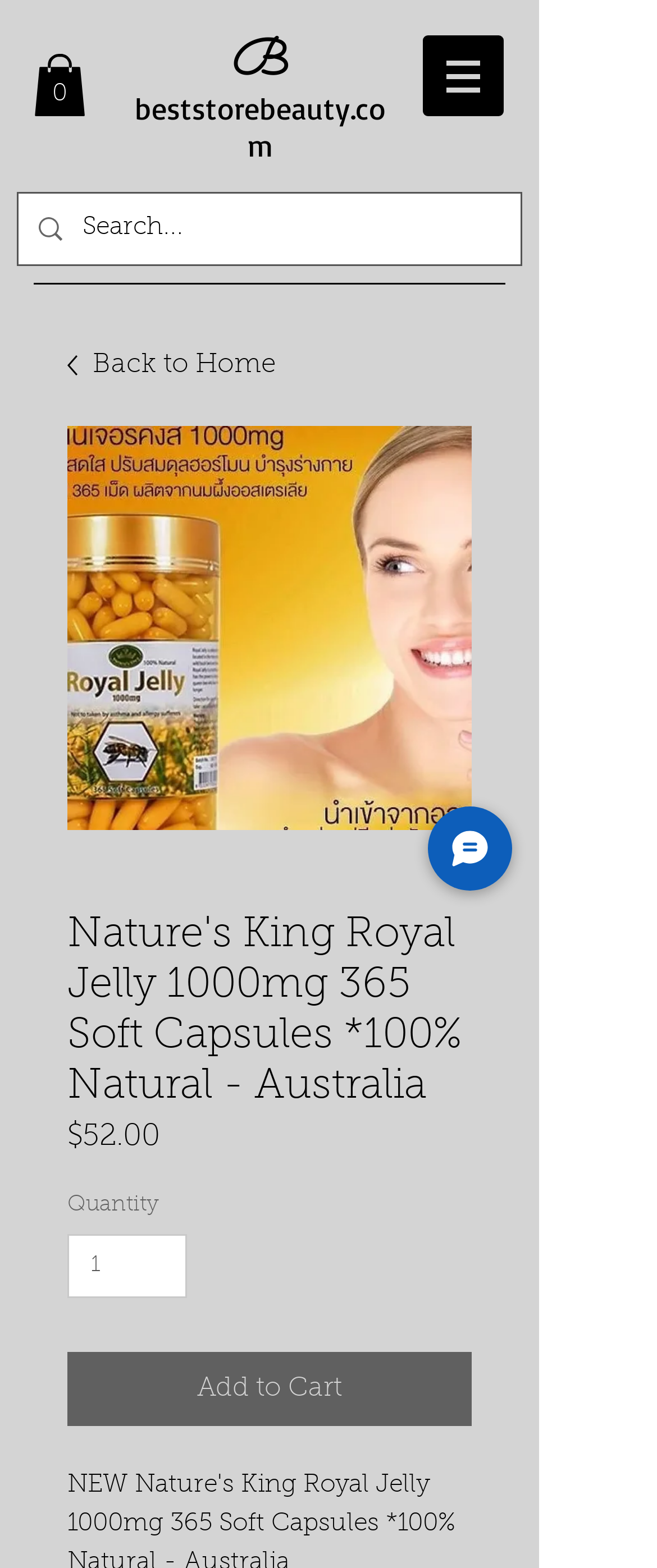Locate the bounding box of the UI element described in the following text: "Explore more longevity supplements".

None